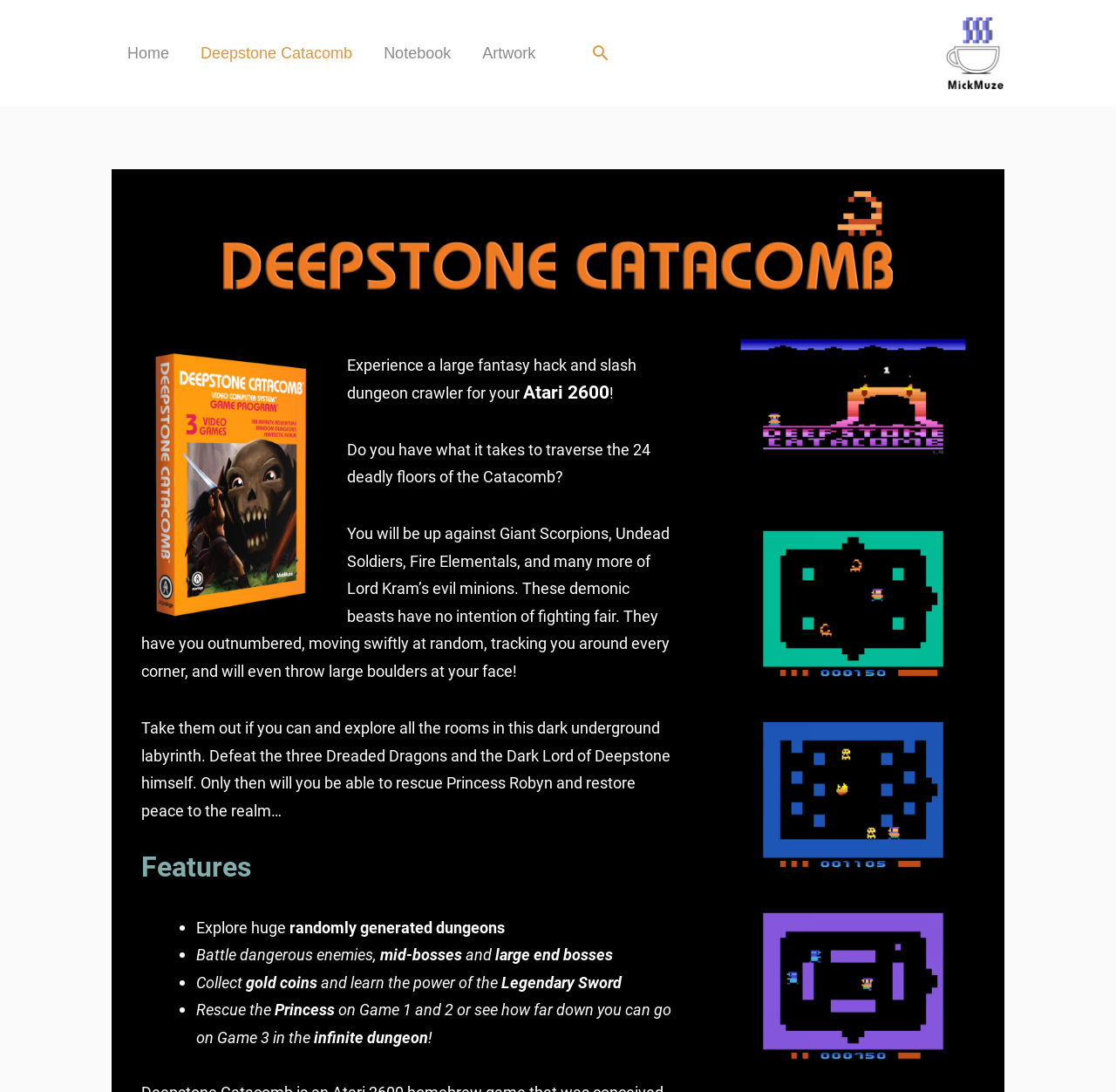Look at the image and write a detailed answer to the question: 
What is the name of the sword that can be collected in the game?

The webpage text 'Collect gold coins and learn the power of the Legendary Sword' mentions that the Legendary Sword is a collectible item in the game.